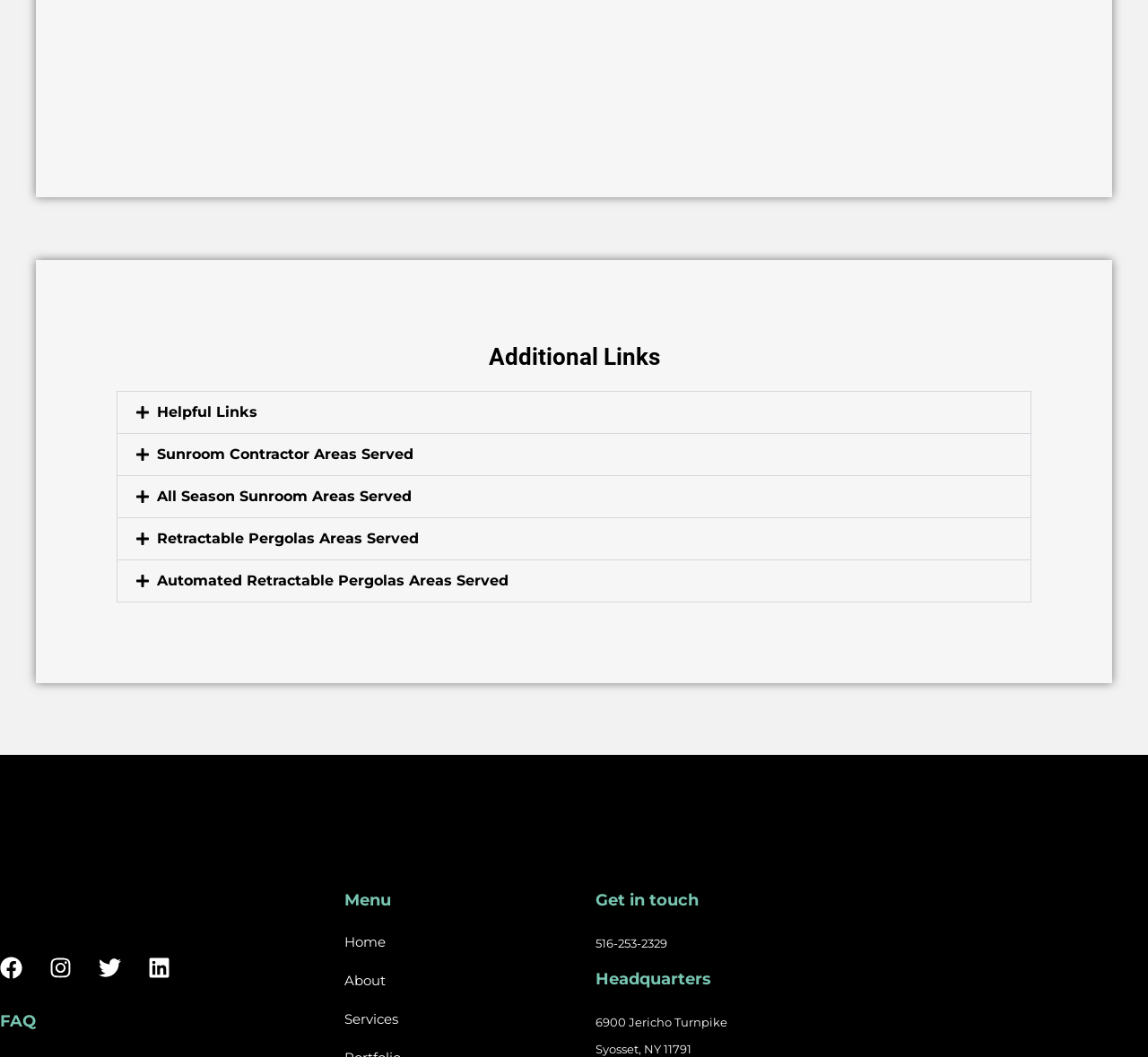Find the bounding box coordinates of the element I should click to carry out the following instruction: "View 'FAQ'".

[0.0, 0.956, 0.222, 0.977]